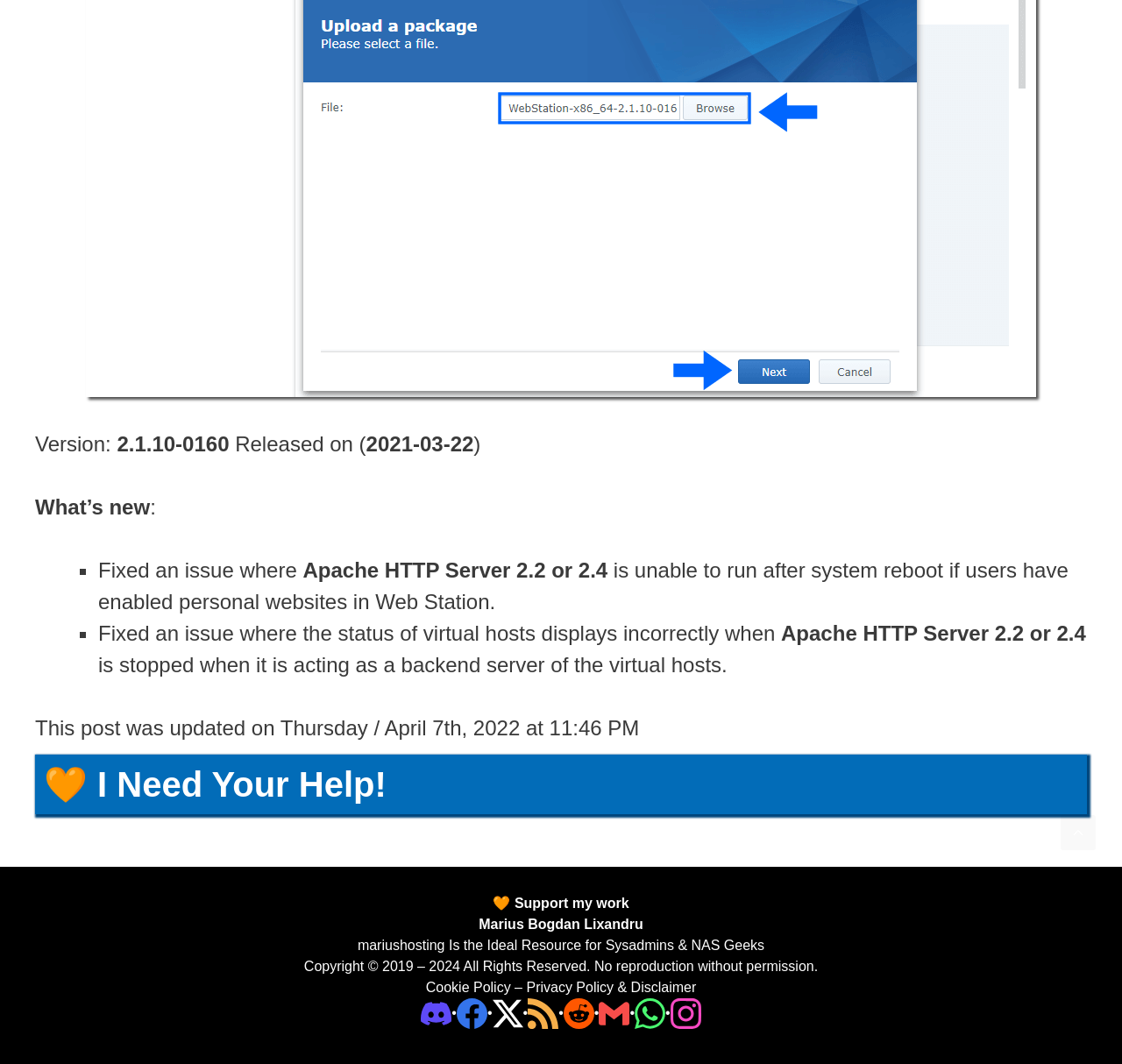Kindly determine the bounding box coordinates for the area that needs to be clicked to execute this instruction: "Check the Cookie Policy".

[0.379, 0.921, 0.455, 0.935]